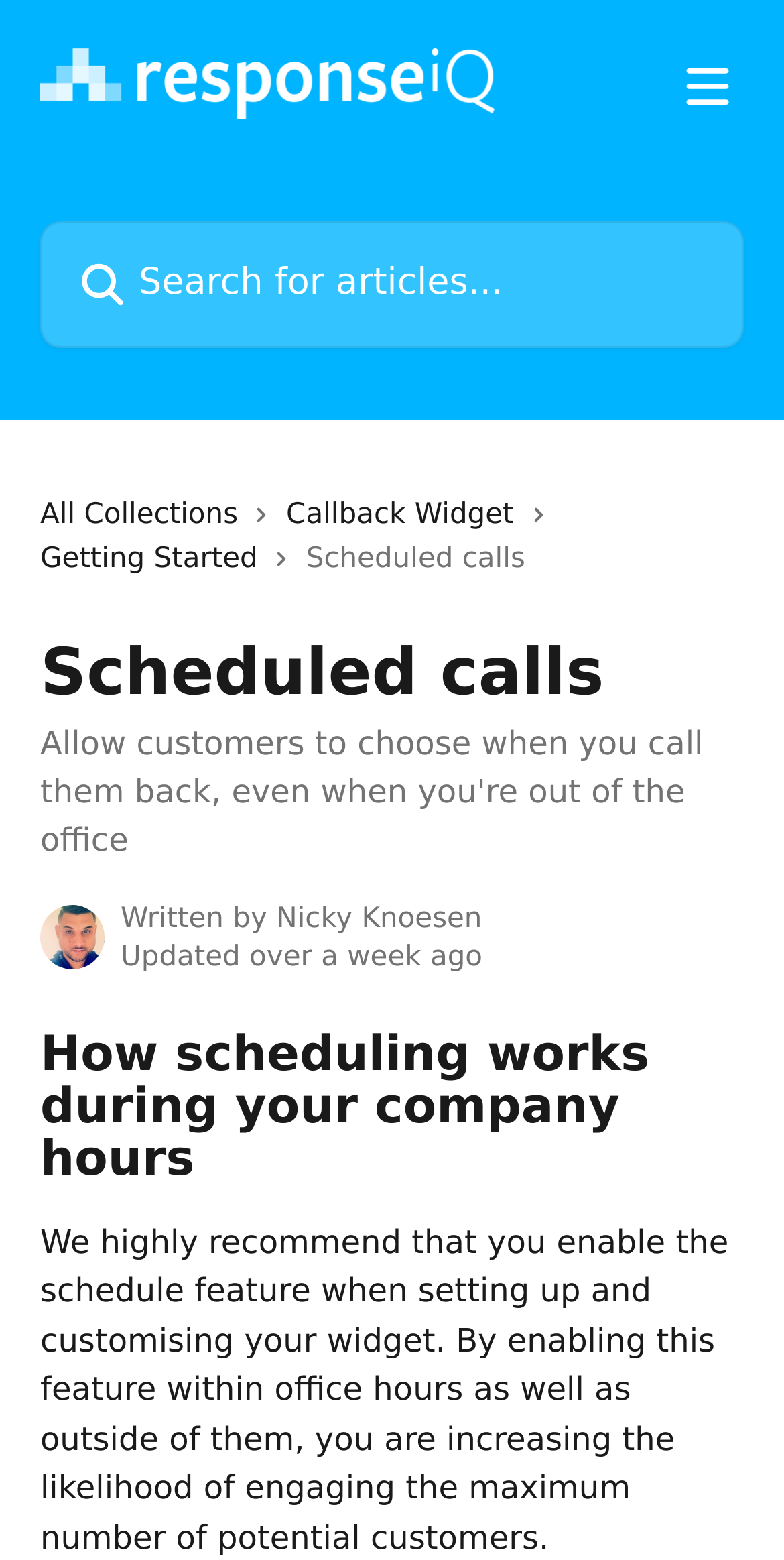Determine the bounding box of the UI element mentioned here: "name="q" placeholder="Search for articles..."". The coordinates must be in the format [left, top, right, bottom] with values ranging from 0 to 1.

[0.051, 0.142, 0.949, 0.223]